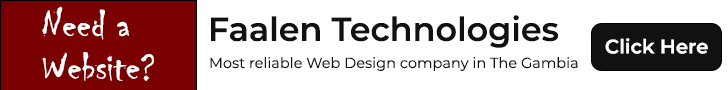What is the purpose of the 'Click Here' button?
Look at the image and respond with a one-word or short-phrase answer.

To learn more